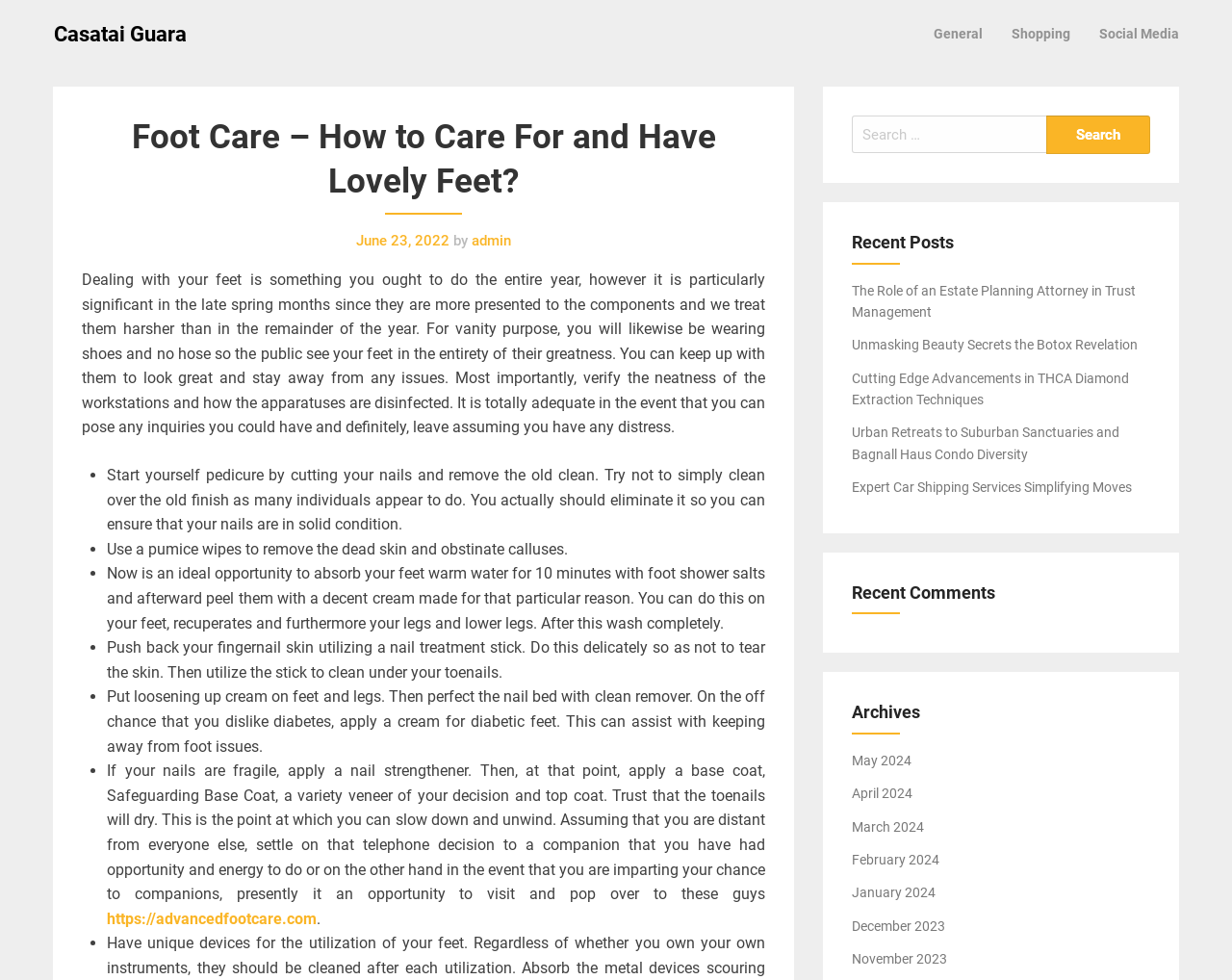Please indicate the bounding box coordinates for the clickable area to complete the following task: "Read the 'Foot Care – How to Care For and Have Lovely Feet?' article". The coordinates should be specified as four float numbers between 0 and 1, i.e., [left, top, right, bottom].

[0.066, 0.118, 0.621, 0.224]